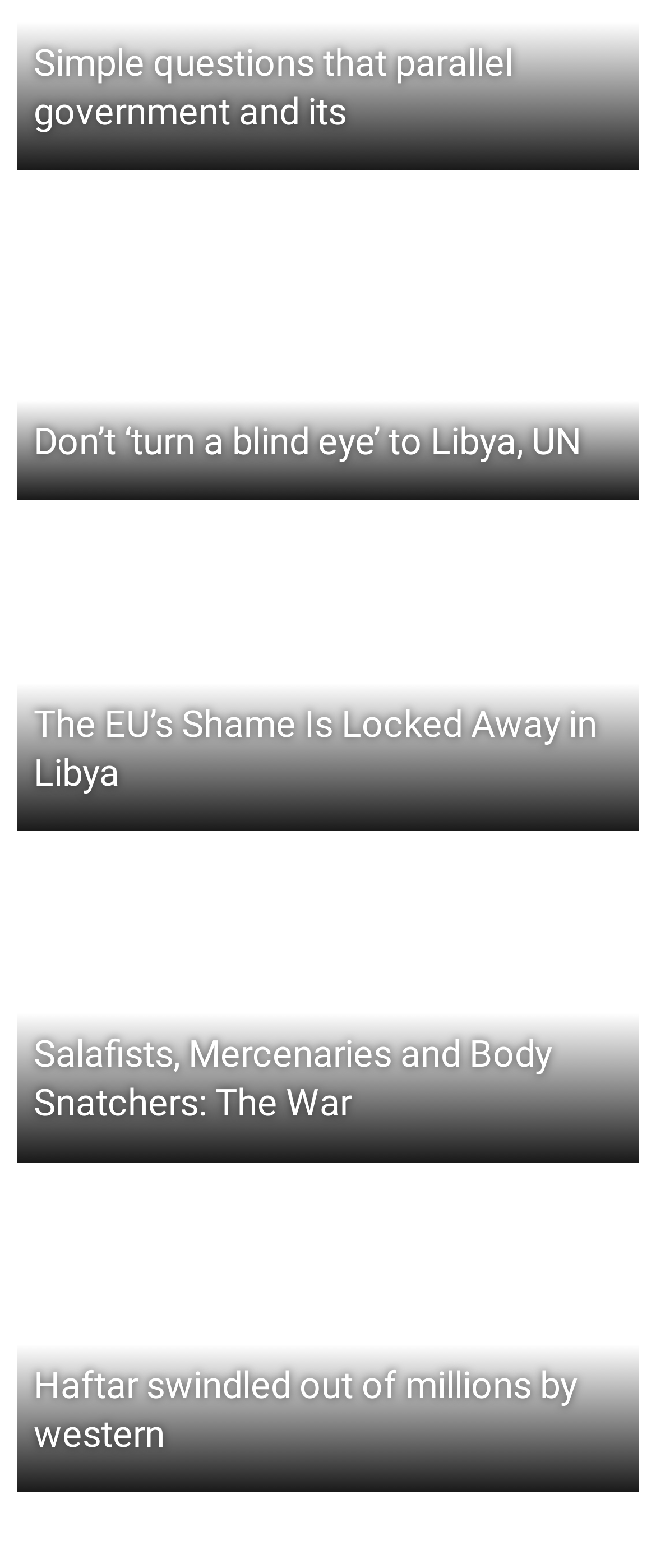What is the topic of the first link?
Refer to the image and give a detailed answer to the question.

The first link has the text 'Simple questions that parallel government and its', so the topic of the first link is related to government.